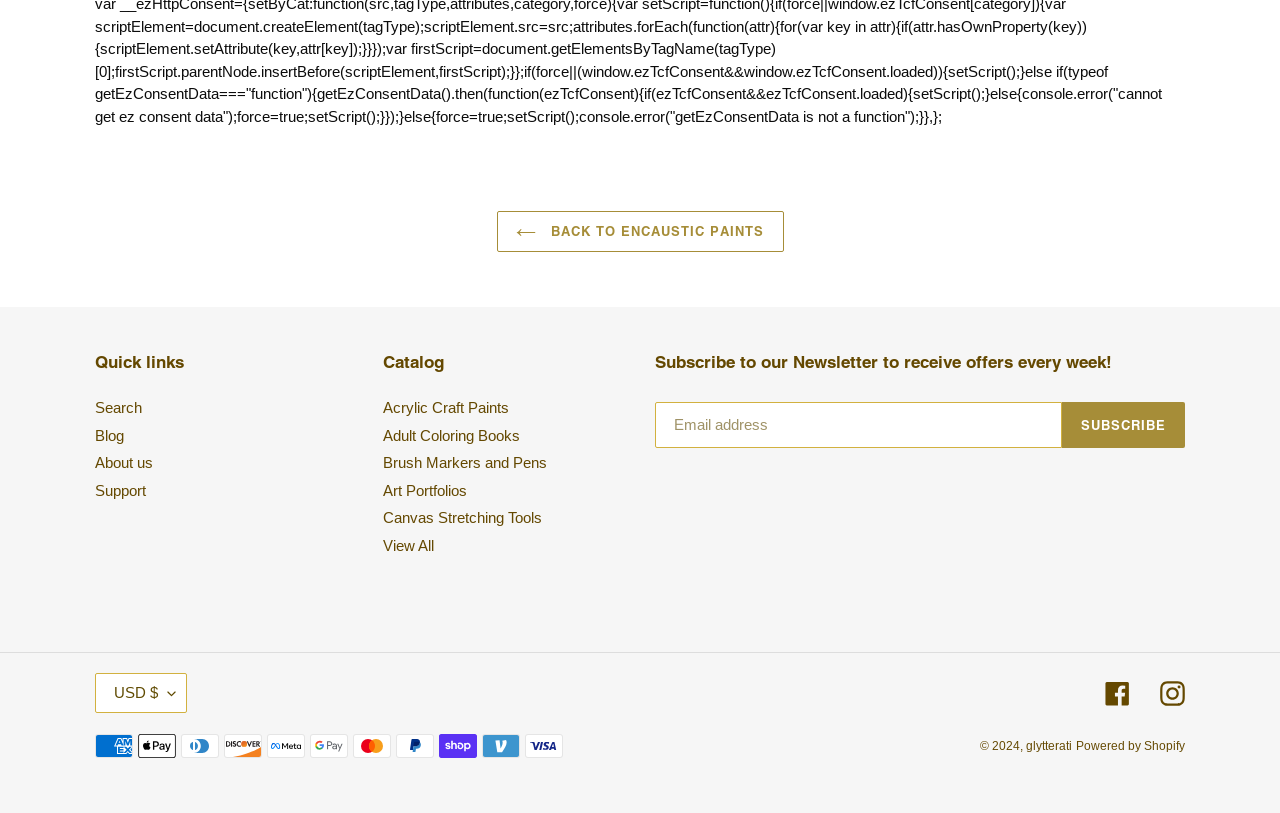Identify the bounding box coordinates of the area that should be clicked in order to complete the given instruction: "Subscribe to the newsletter". The bounding box coordinates should be four float numbers between 0 and 1, i.e., [left, top, right, bottom].

[0.829, 0.495, 0.926, 0.552]